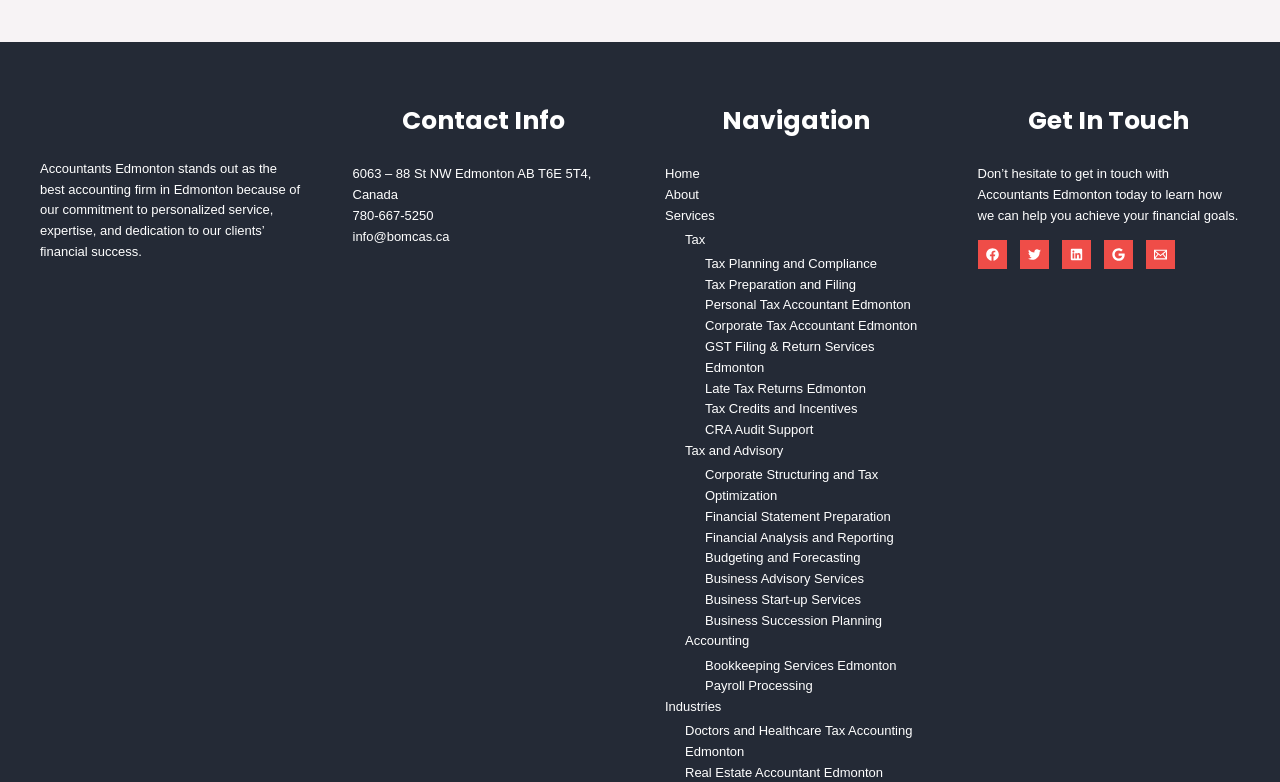Utilize the details in the image to give a detailed response to the question: What is the email address of Accountants Edmonton?

I found the email address by looking at the 'Contact Info' section in the footer of the webpage, where it is listed as 'info@bomcas.ca'.